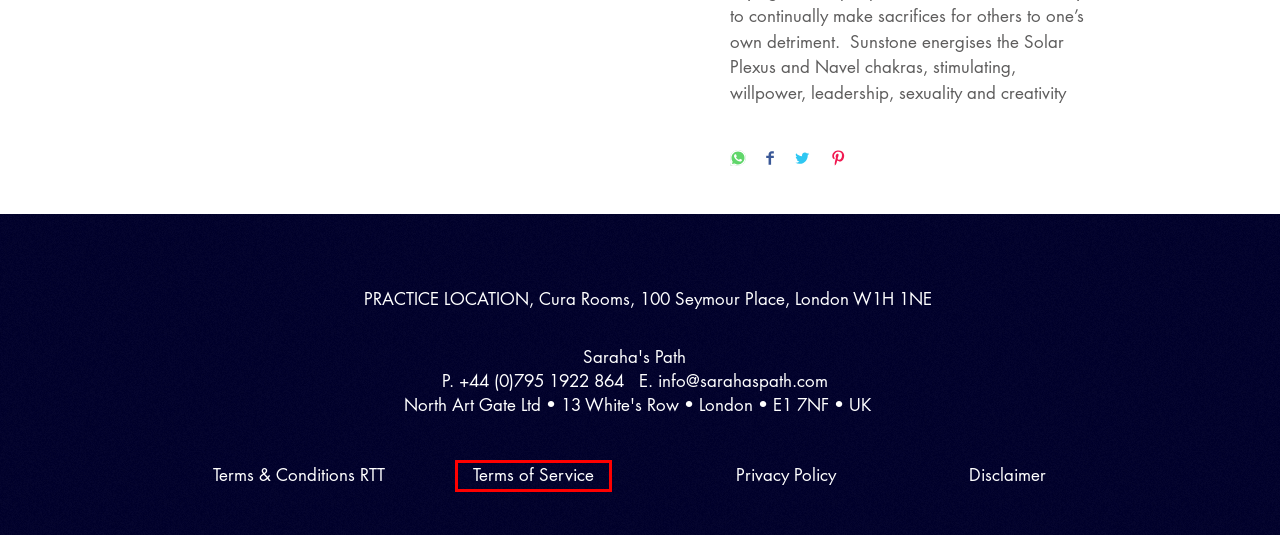With the provided webpage screenshot containing a red bounding box around a UI element, determine which description best matches the new webpage that appears after clicking the selected element. The choices are:
A. Personal Solutions | Sarahaspath
B. Terms of Serivce | Sarahaspath
C. Meet Natasha | Sarahaspath
D. Contact | Sarahaspath
E. Disclaimer | Sarahaspath
F. Corporate Solutions | Sarahaspath
G. About RTT | Sarahaspath
H. Terms and Conditions | Sarahaspath

B